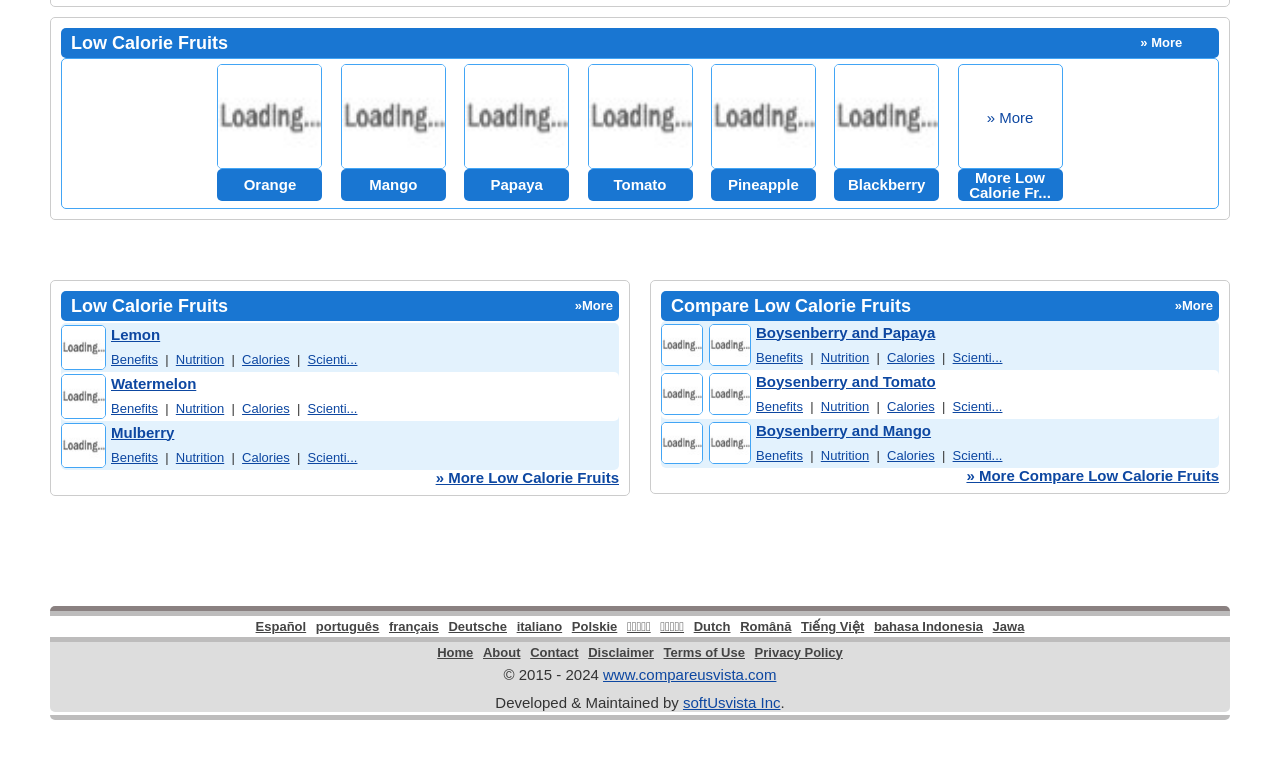Given the element description: "Nutrition", predict the bounding box coordinates of this UI element. The coordinates must be four float numbers between 0 and 1, given as [left, top, right, bottom].

[0.641, 0.452, 0.679, 0.472]